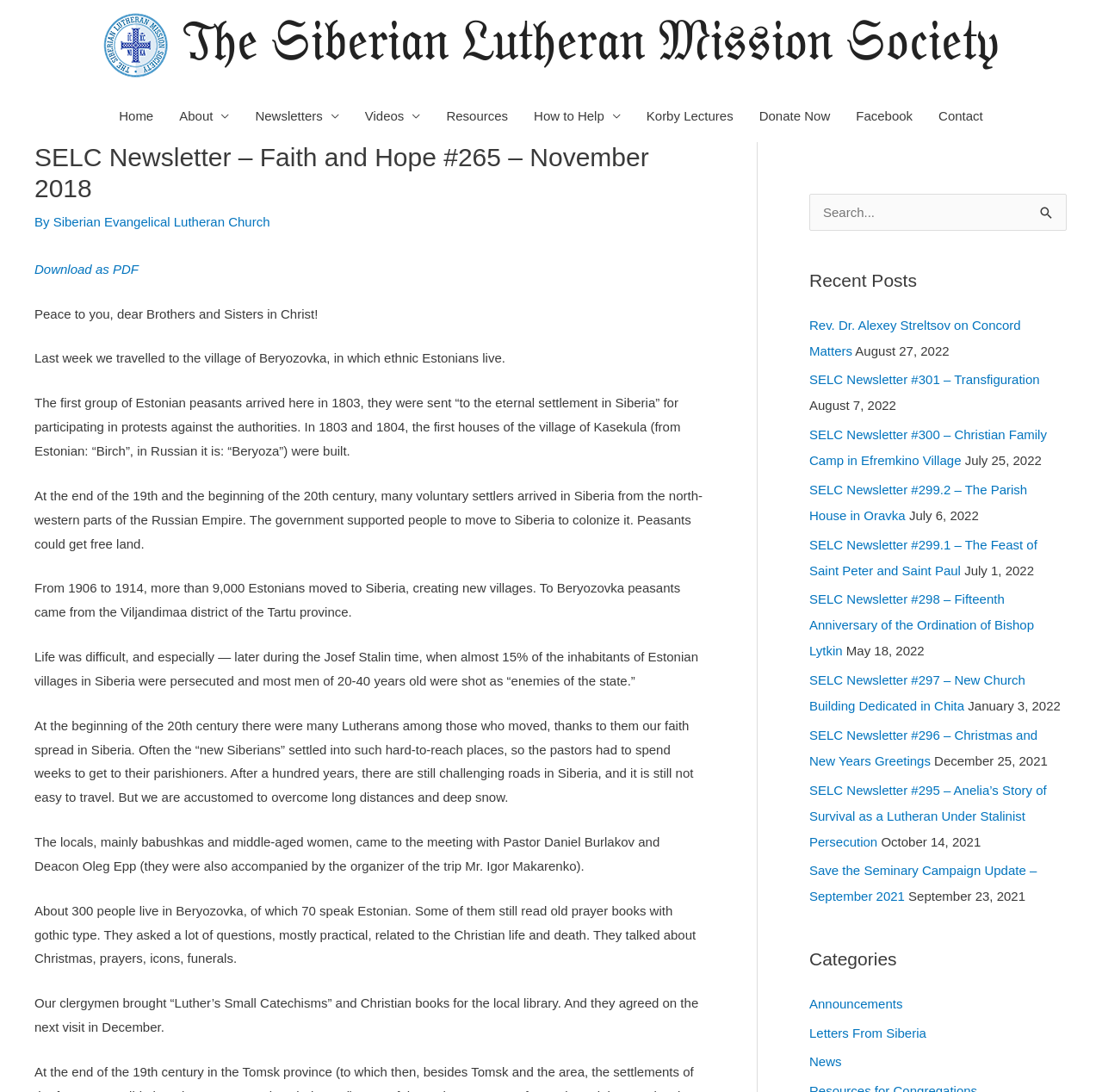Please specify the coordinates of the bounding box for the element that should be clicked to carry out this instruction: "Search for something". The coordinates must be four float numbers between 0 and 1, formatted as [left, top, right, bottom].

[0.734, 0.177, 0.968, 0.211]